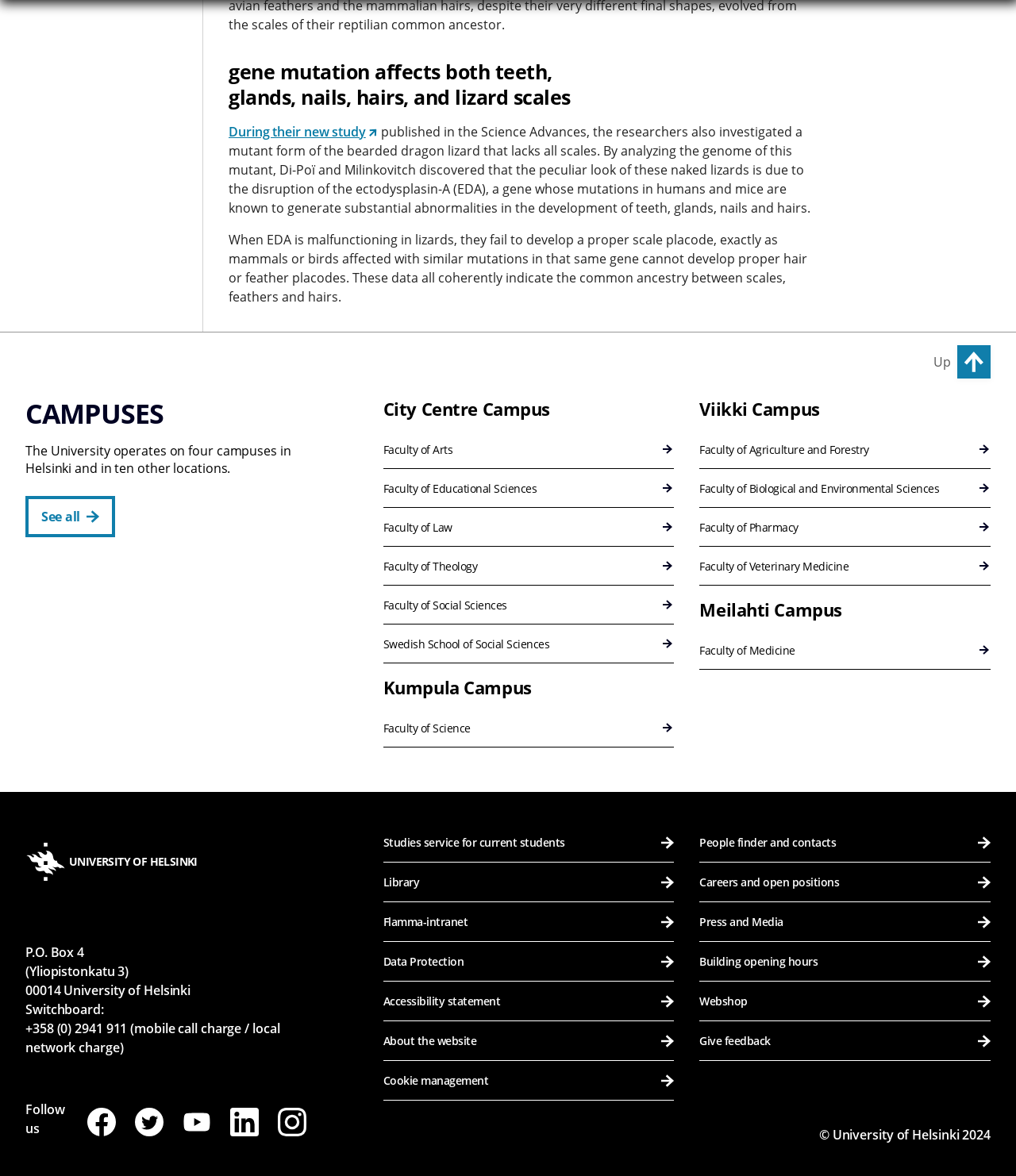Specify the bounding box coordinates of the area to click in order to execute this command: 'Search for people and contacts'. The coordinates should consist of four float numbers ranging from 0 to 1, and should be formatted as [left, top, right, bottom].

[0.689, 0.7, 0.975, 0.733]